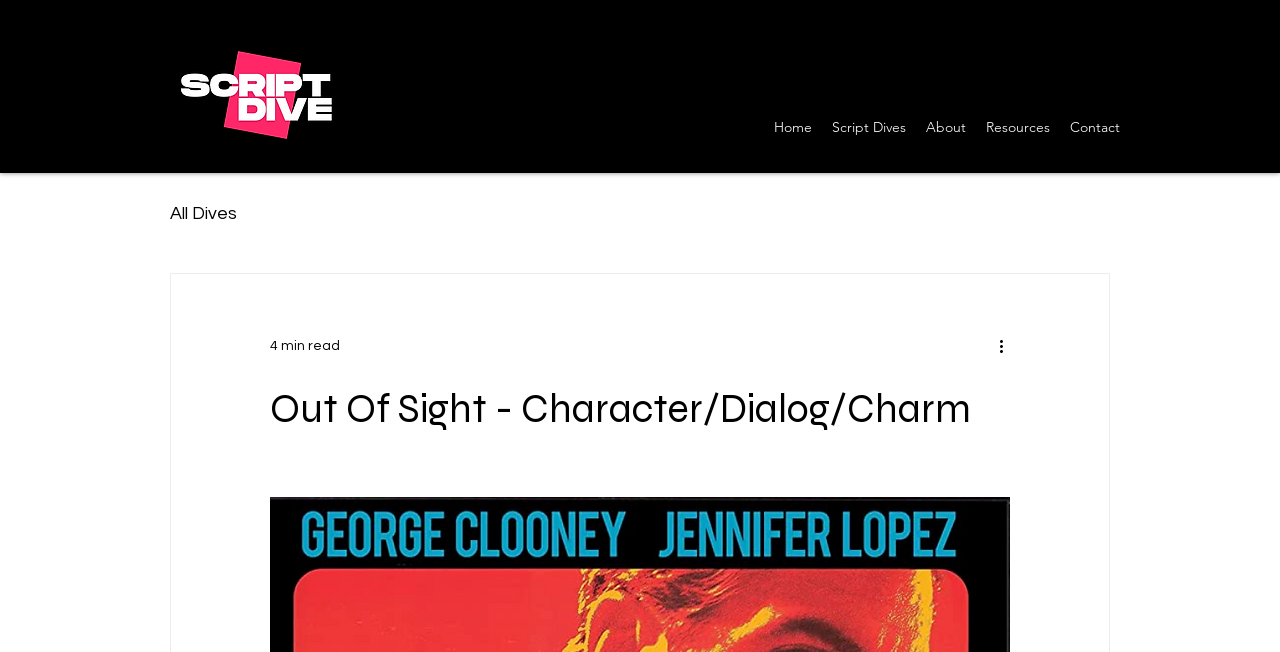Please specify the bounding box coordinates of the region to click in order to perform the following instruction: "Read more about Out Of Sight".

[0.211, 0.59, 0.789, 0.664]